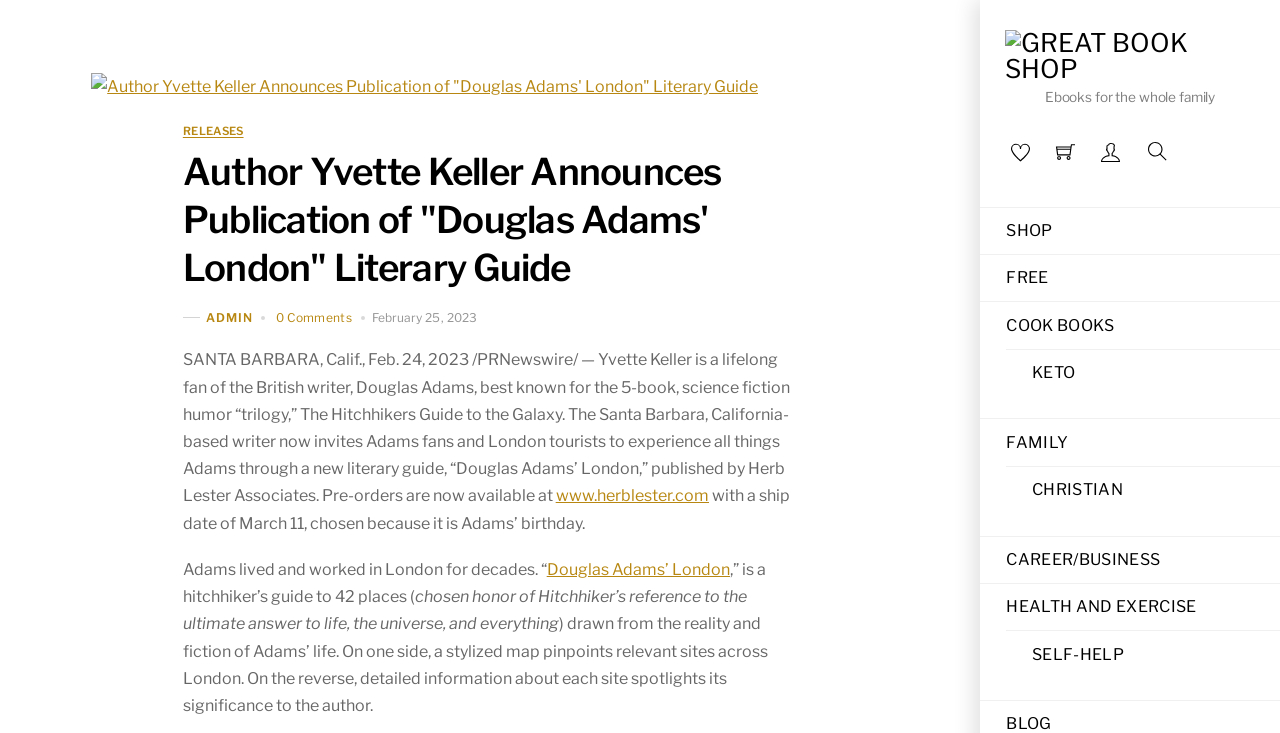Point out the bounding box coordinates of the section to click in order to follow this instruction: "Search for a book".

[0.89, 0.181, 0.919, 0.232]